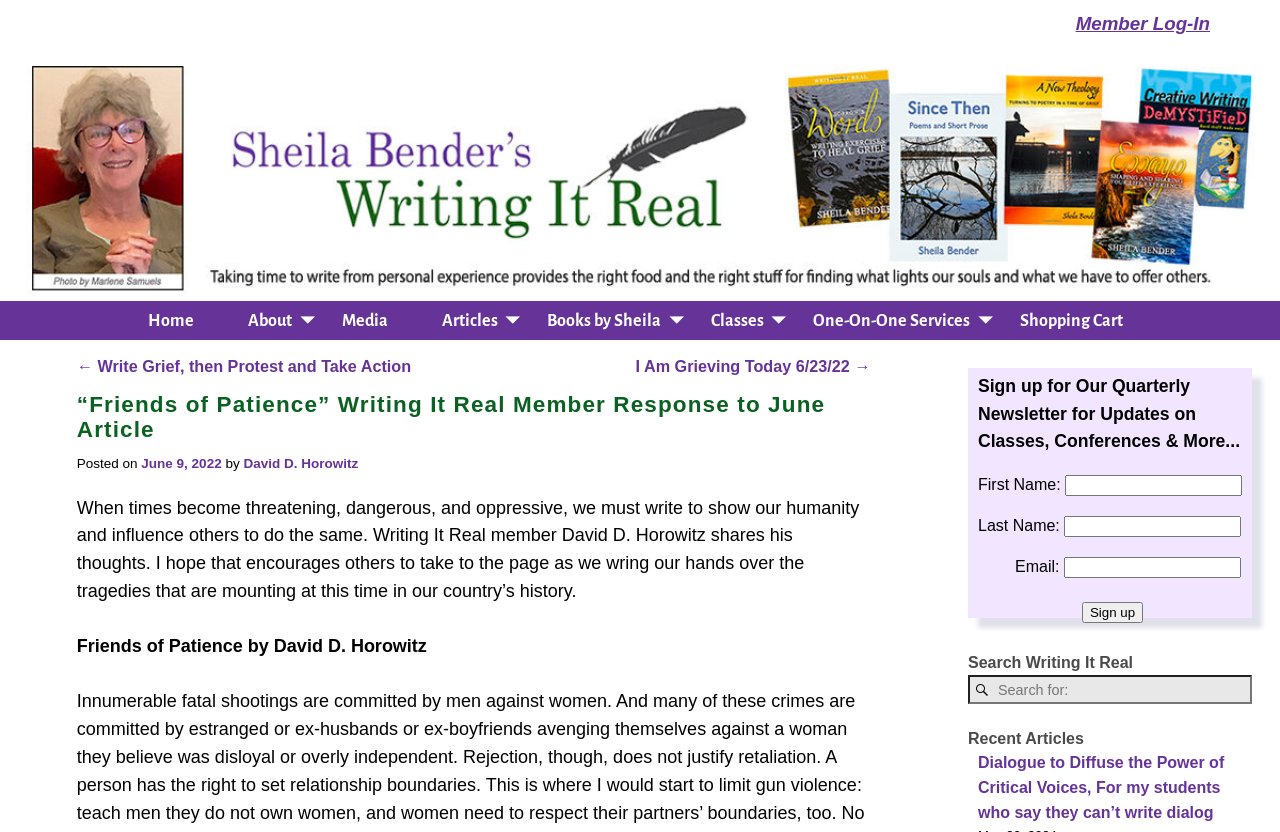Using details from the image, please answer the following question comprehensively:
What is the purpose of the form at the bottom of the page?

I inferred the purpose of the form by reading the text 'Sign up for Our Quarterly Newsletter for Updates on Classes, Conferences & More...' which is located above the form fields. The form fields include 'First Name:', 'Last Name:', and 'Email:', which suggests that the user is signing up for a newsletter.